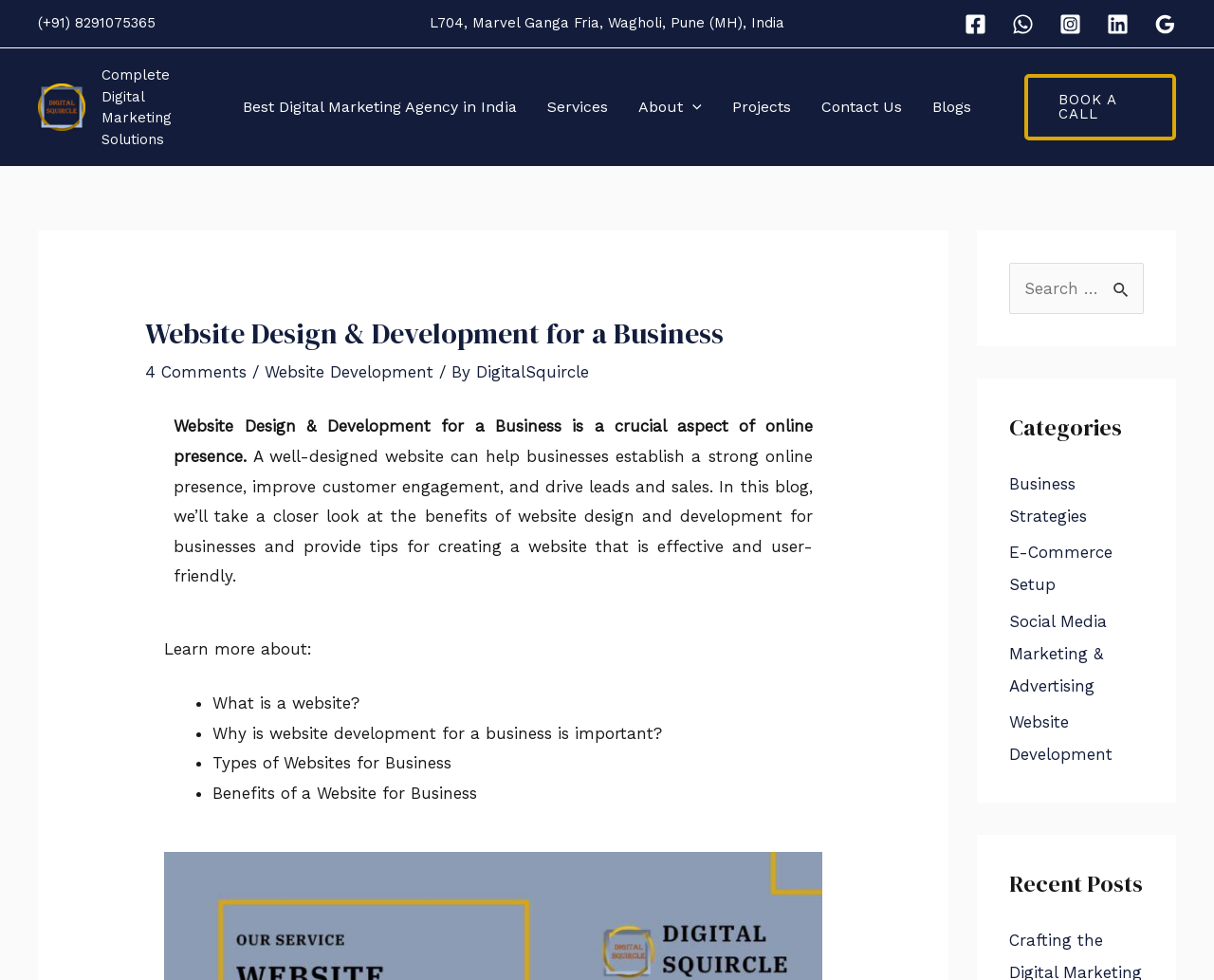Determine the bounding box coordinates of the clickable element necessary to fulfill the instruction: "Visit the Facebook page". Provide the coordinates as four float numbers within the 0 to 1 range, i.e., [left, top, right, bottom].

[0.795, 0.014, 0.812, 0.036]